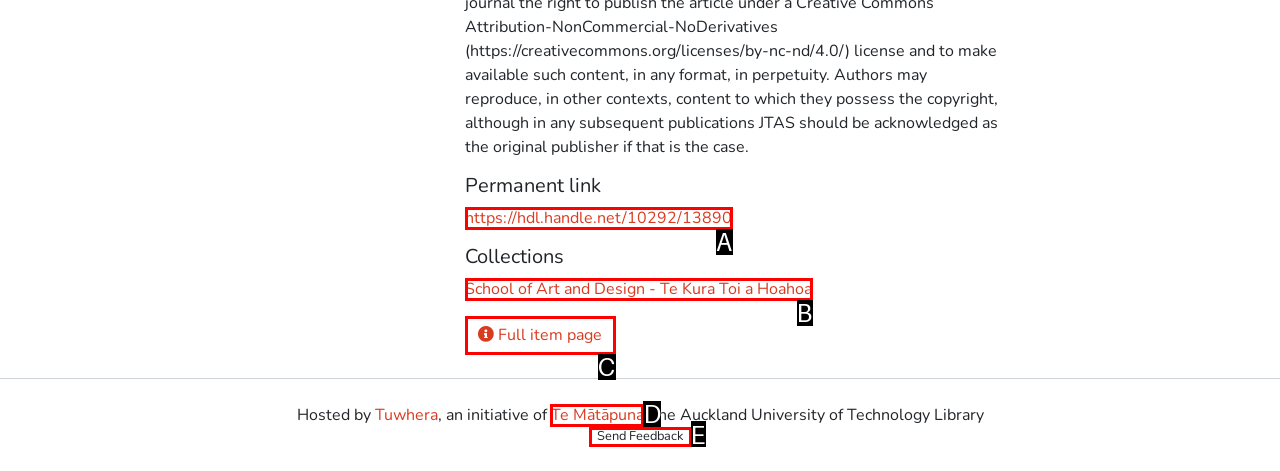Choose the letter of the UI element that aligns with the following description: Full item page
State your answer as the letter from the listed options.

C